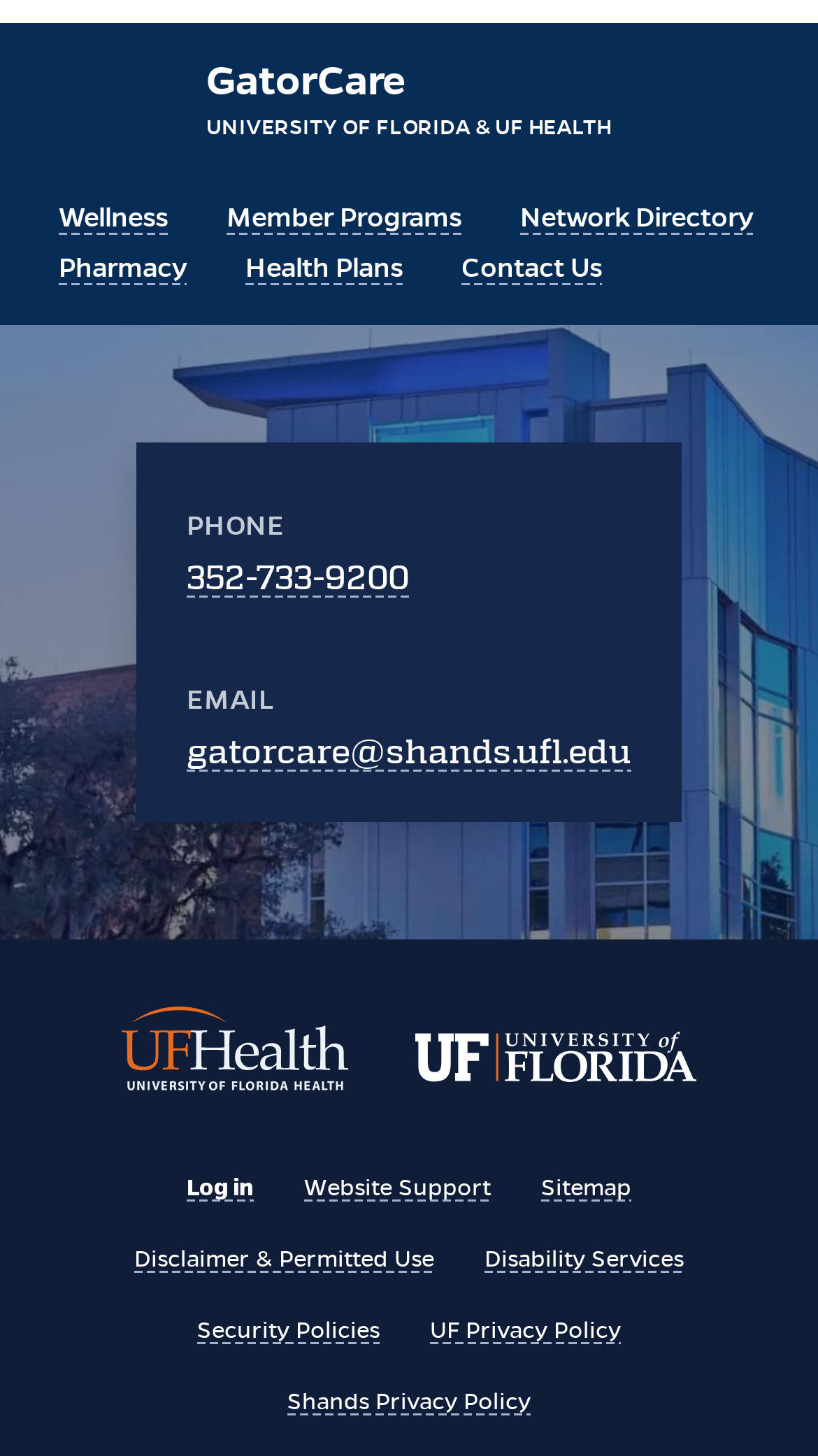Kindly provide the bounding box coordinates of the section you need to click on to fulfill the given instruction: "check delivery and returns".

None